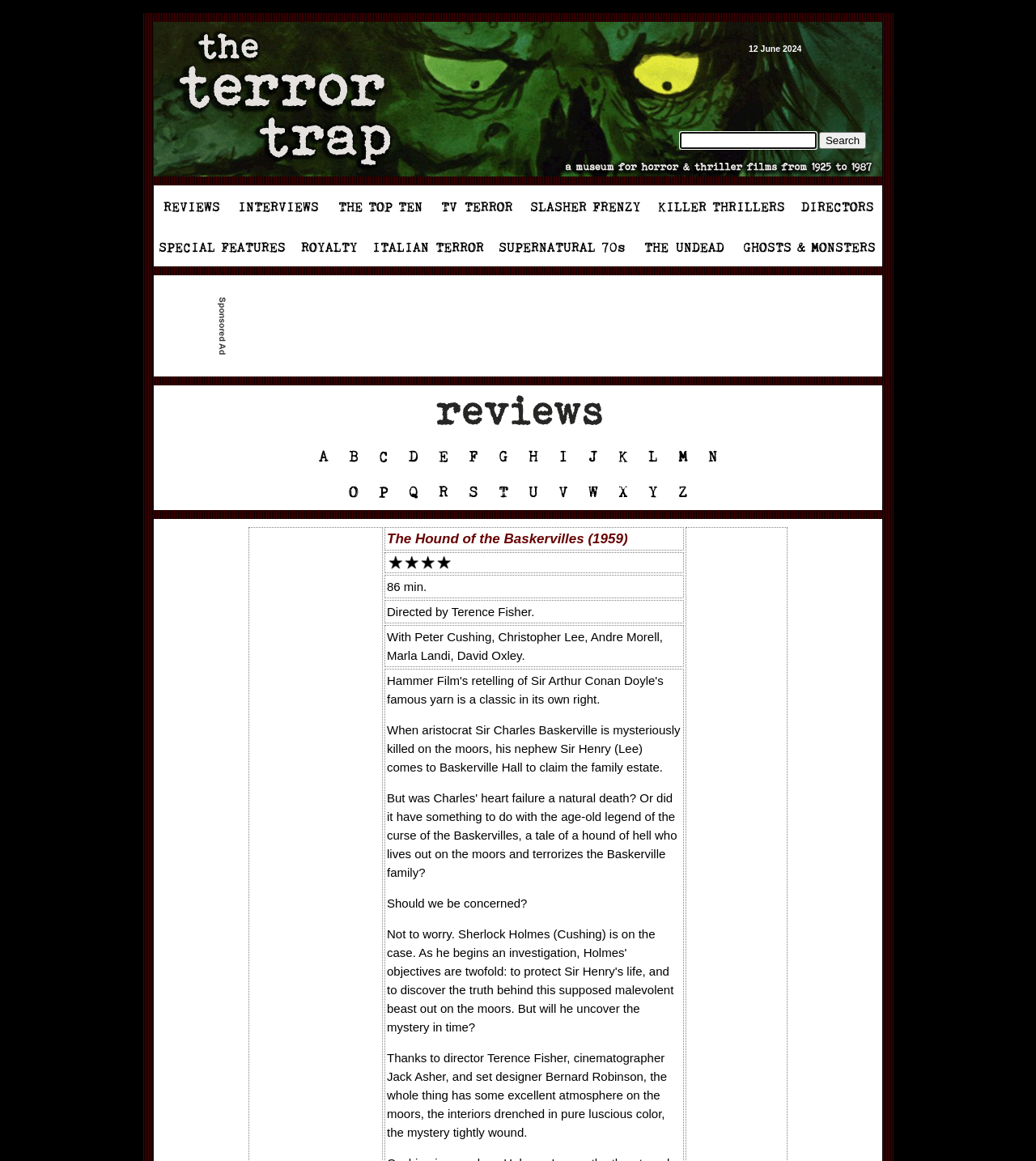Determine the coordinates of the bounding box that should be clicked to complete the instruction: "Click on the link at the top right corner". The coordinates should be represented by four float numbers between 0 and 1: [left, top, right, bottom].

[0.148, 0.142, 0.656, 0.154]